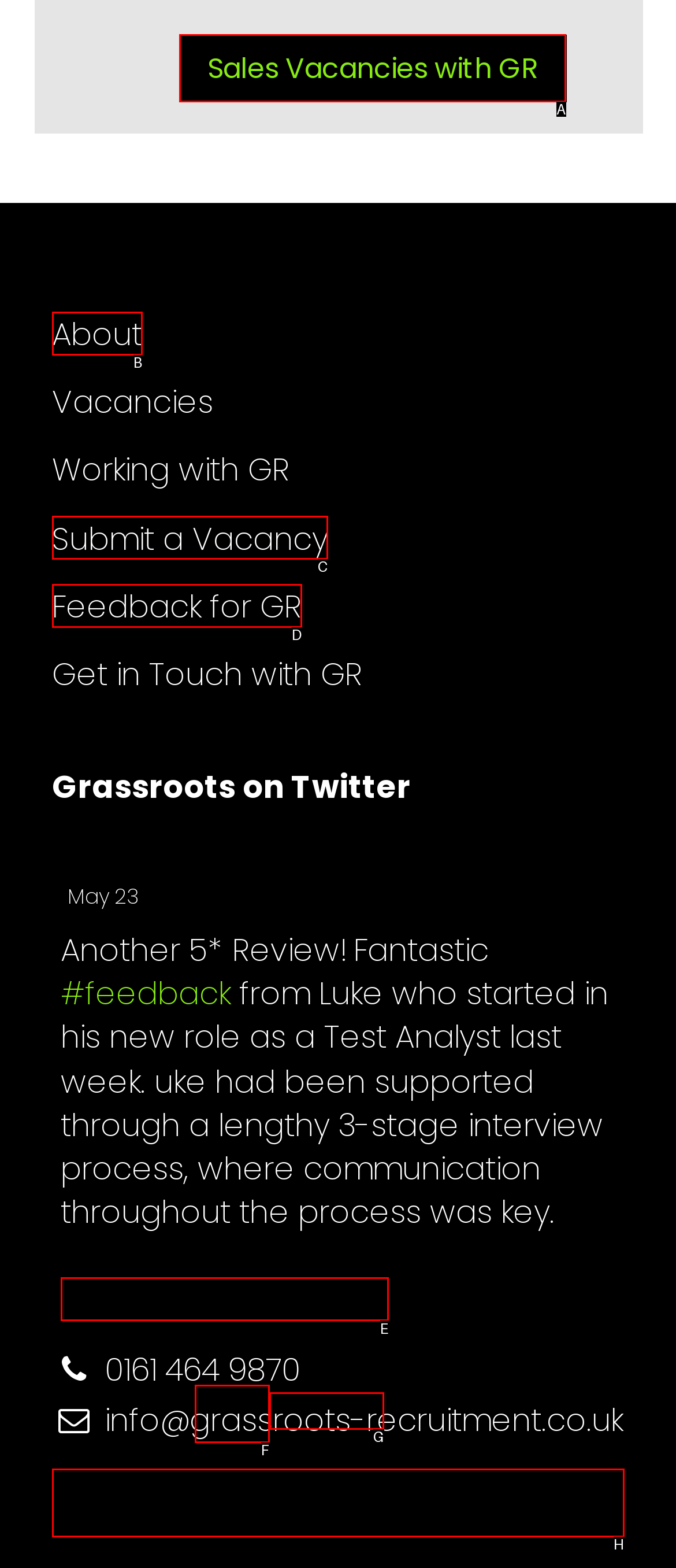Choose the letter of the UI element necessary for this task: Click on Sales Vacancies with GR
Answer with the correct letter.

A